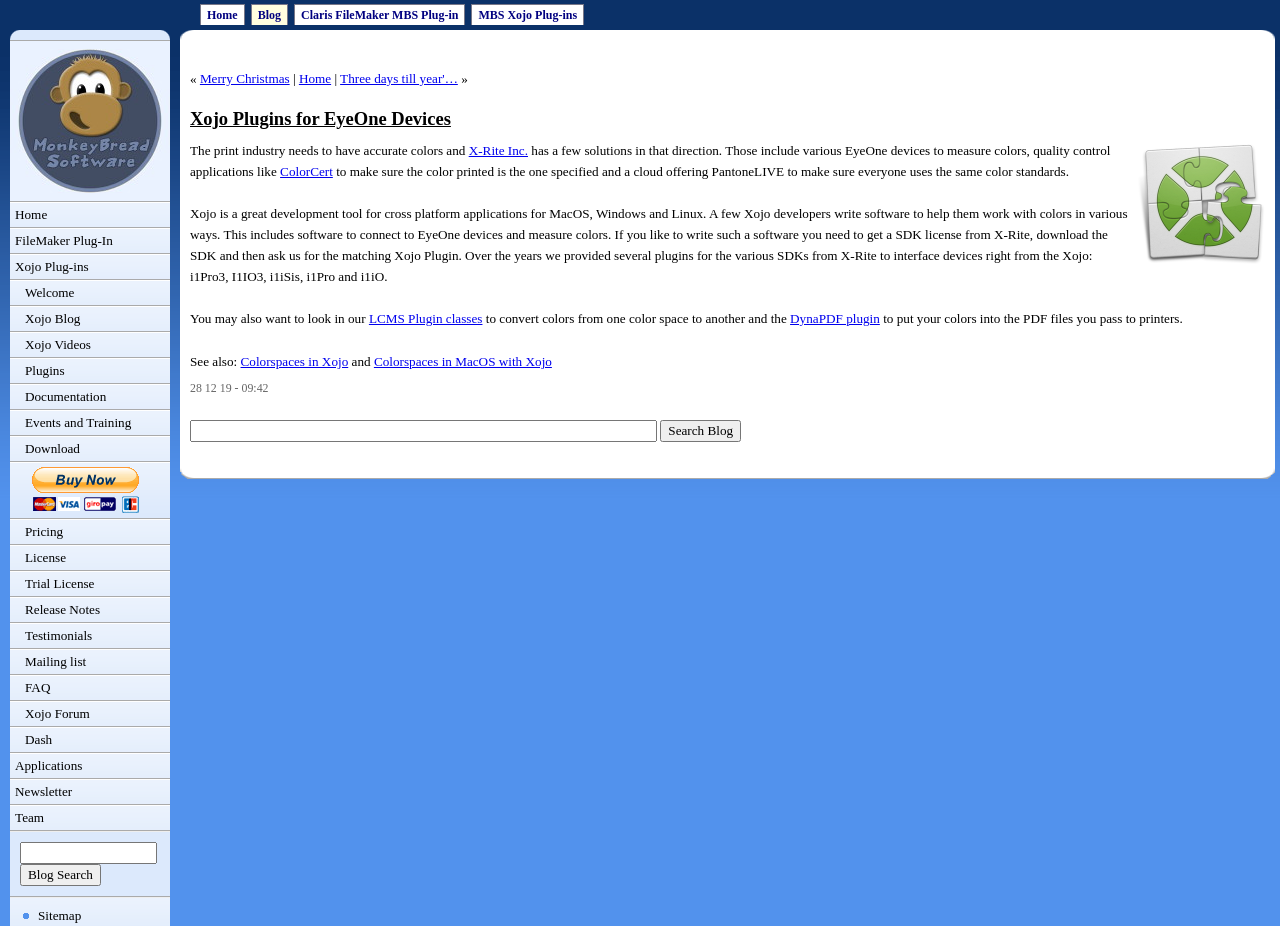Find the bounding box coordinates of the clickable element required to execute the following instruction: "Check the LCMS Plugin classes". Provide the coordinates as four float numbers between 0 and 1, i.e., [left, top, right, bottom].

[0.288, 0.336, 0.377, 0.353]